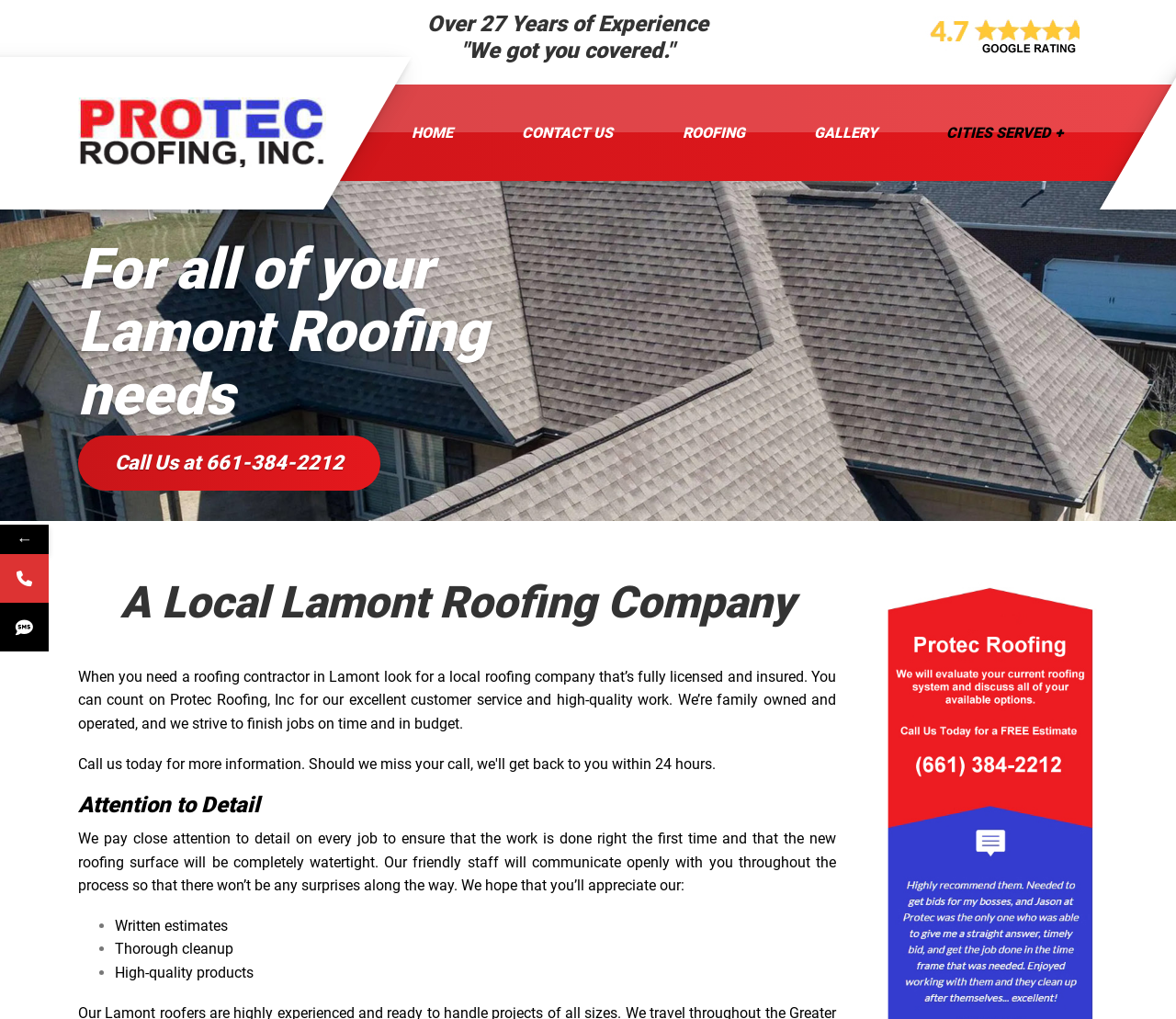Find and generate the main title of the webpage.

A Local Lamont Roofing Company